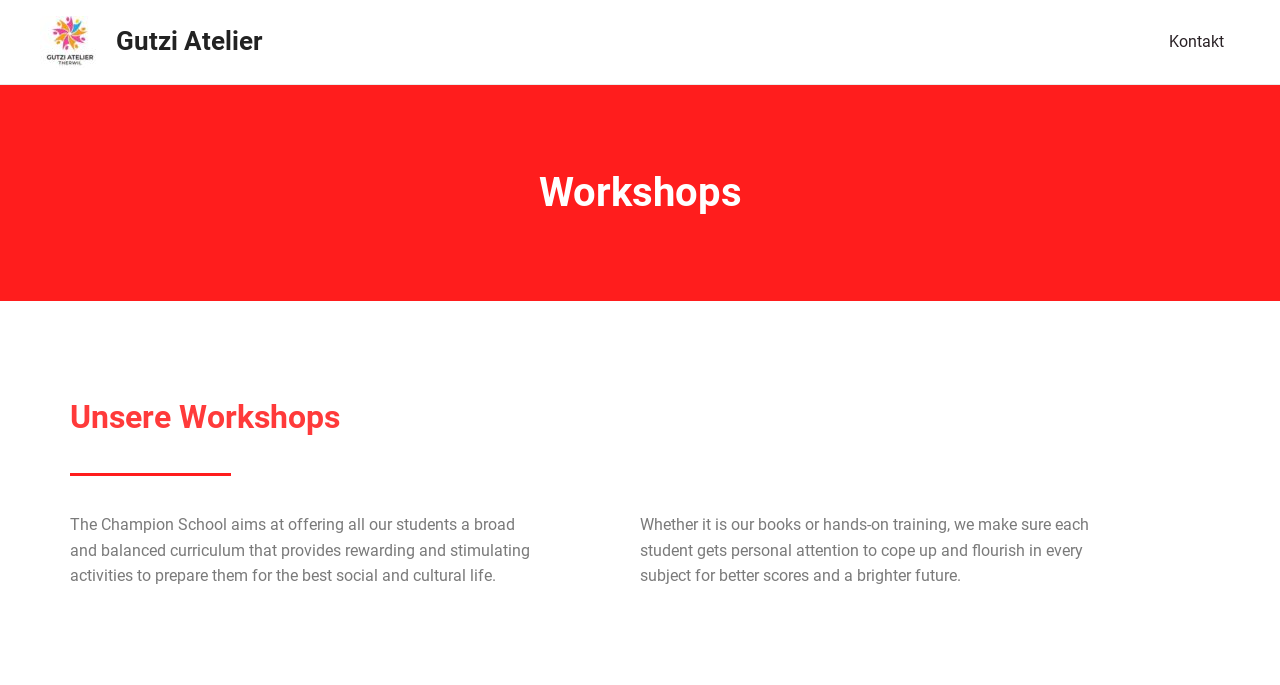Bounding box coordinates must be specified in the format (top-left x, top-left y, bottom-right x, bottom-right y). All values should be floating point numbers between 0 and 1. What are the bounding box coordinates of the UI element described as: Kontakt

[0.901, 0.003, 0.969, 0.12]